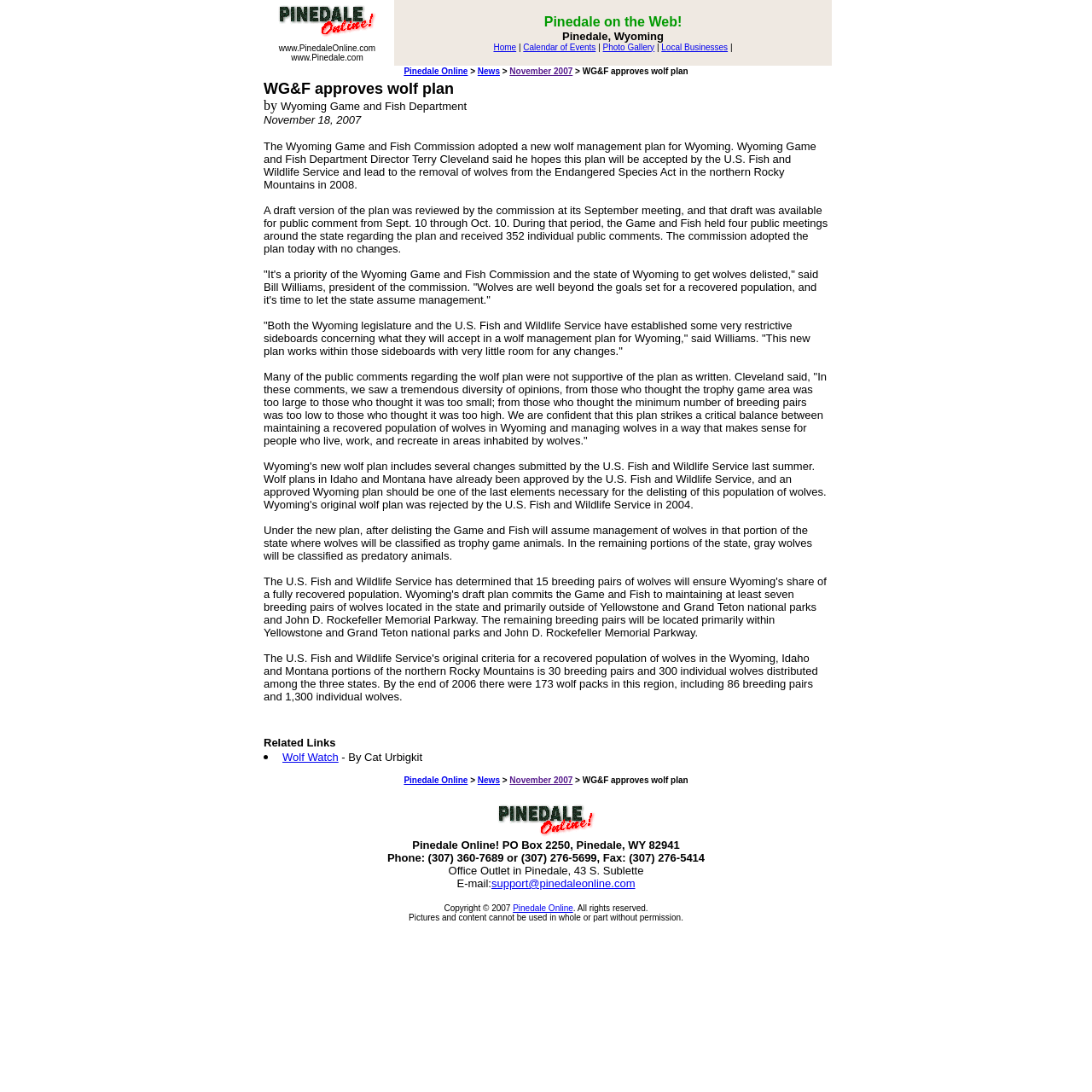Highlight the bounding box coordinates of the element you need to click to perform the following instruction: "contact Pinedale Online."

[0.45, 0.803, 0.582, 0.815]